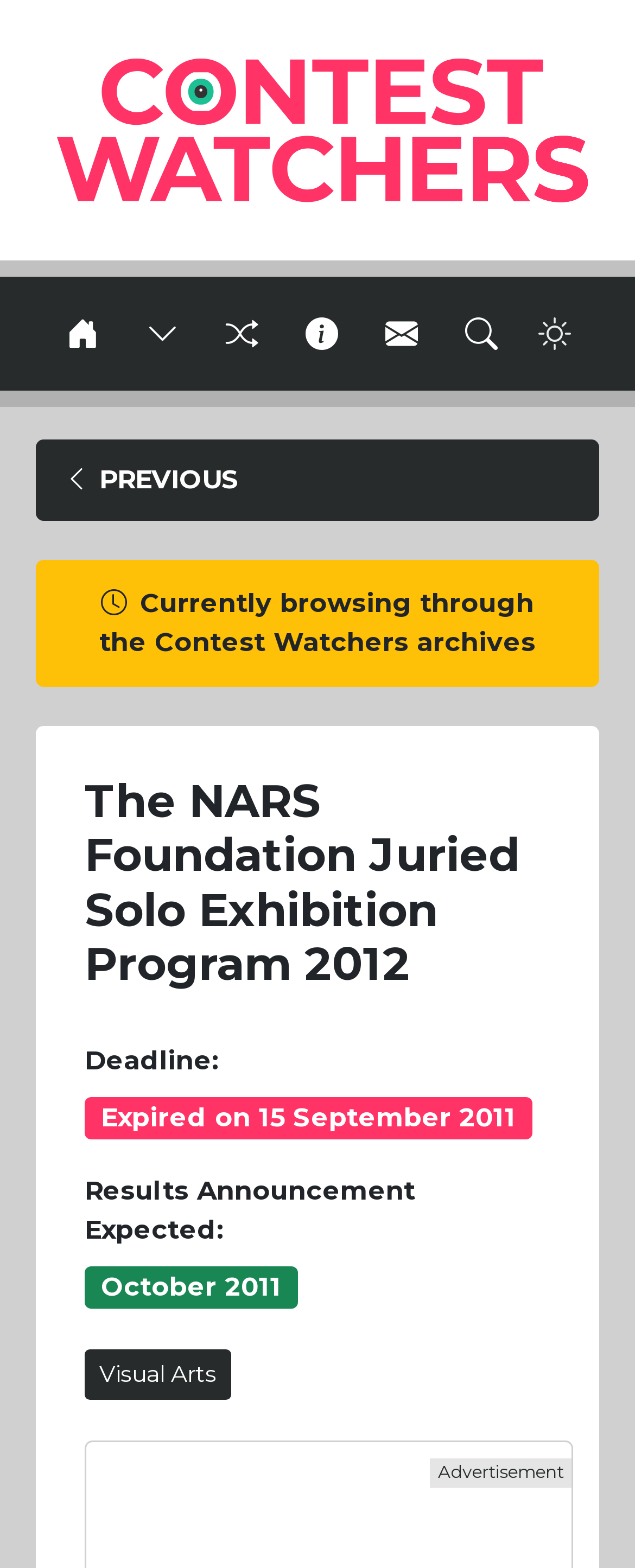Provide a single word or phrase answer to the question: 
What is the expected results announcement date?

October 2011